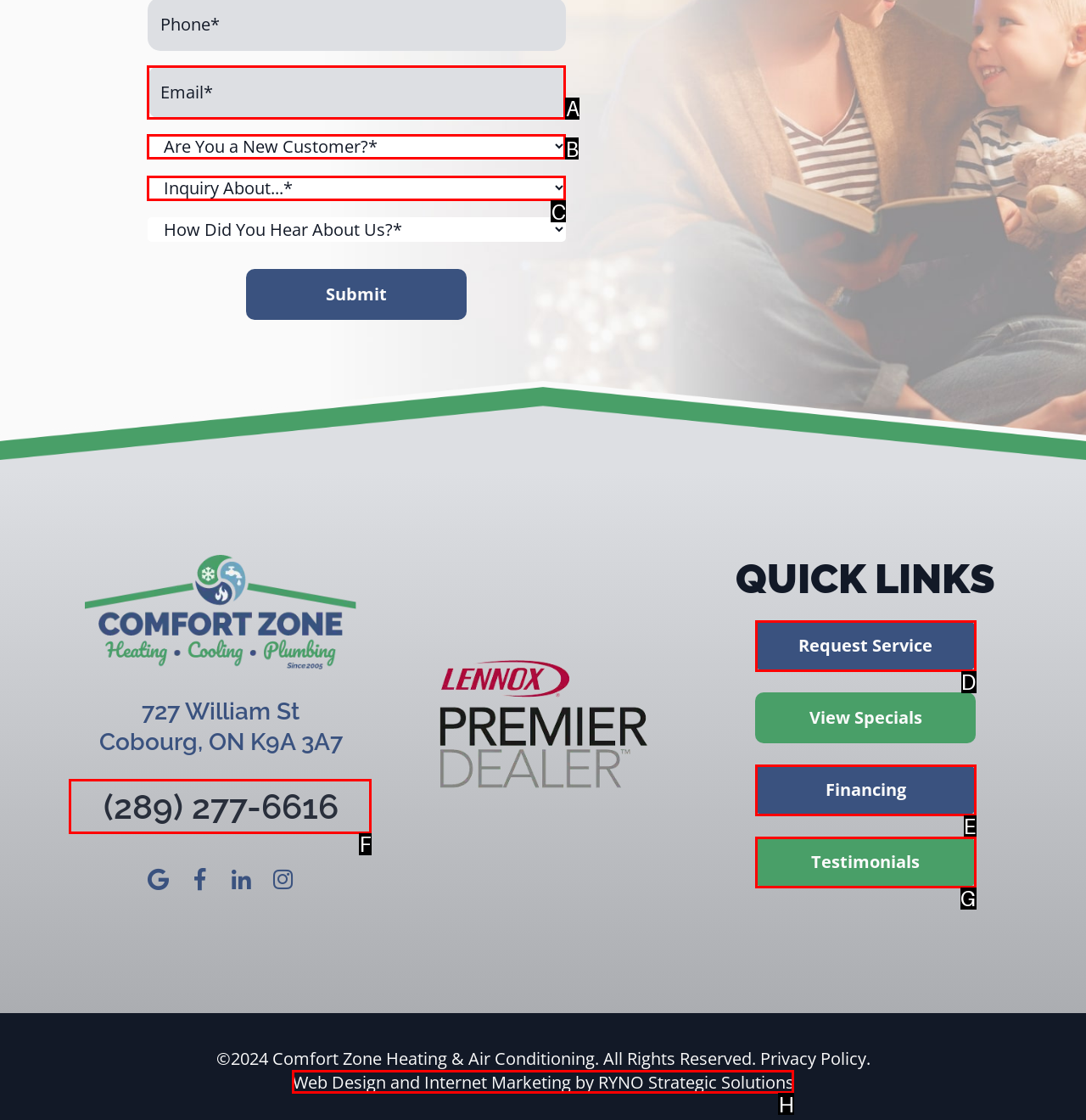For the instruction: Call the phone number, which HTML element should be clicked?
Respond with the letter of the appropriate option from the choices given.

F